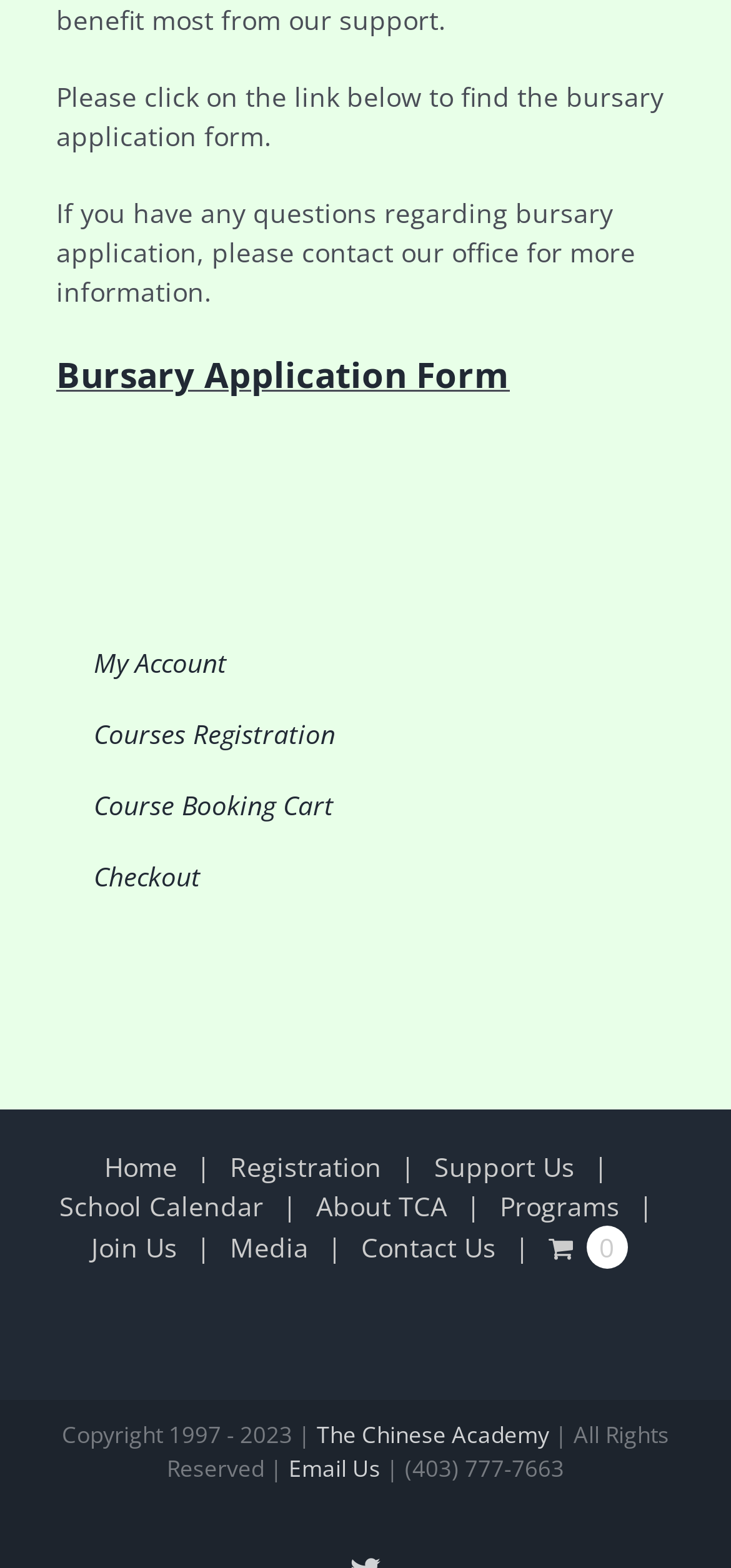Provide the bounding box coordinates for the area that should be clicked to complete the instruction: "go to My Account".

[0.077, 0.401, 0.921, 0.446]